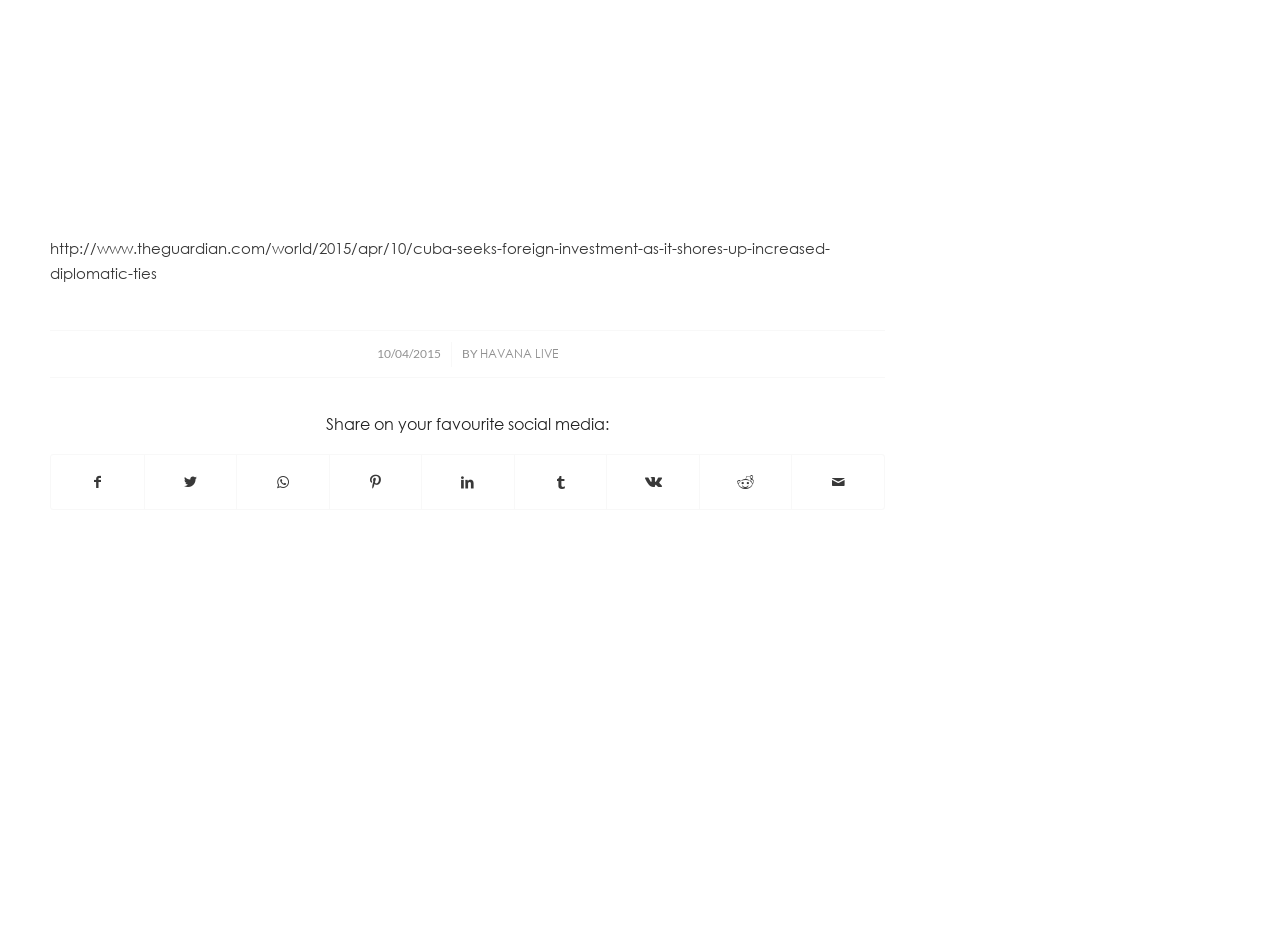Determine the bounding box for the HTML element described here: "Havana Live". The coordinates should be given as [left, top, right, bottom] with each number being a float between 0 and 1.

[0.375, 0.367, 0.436, 0.383]